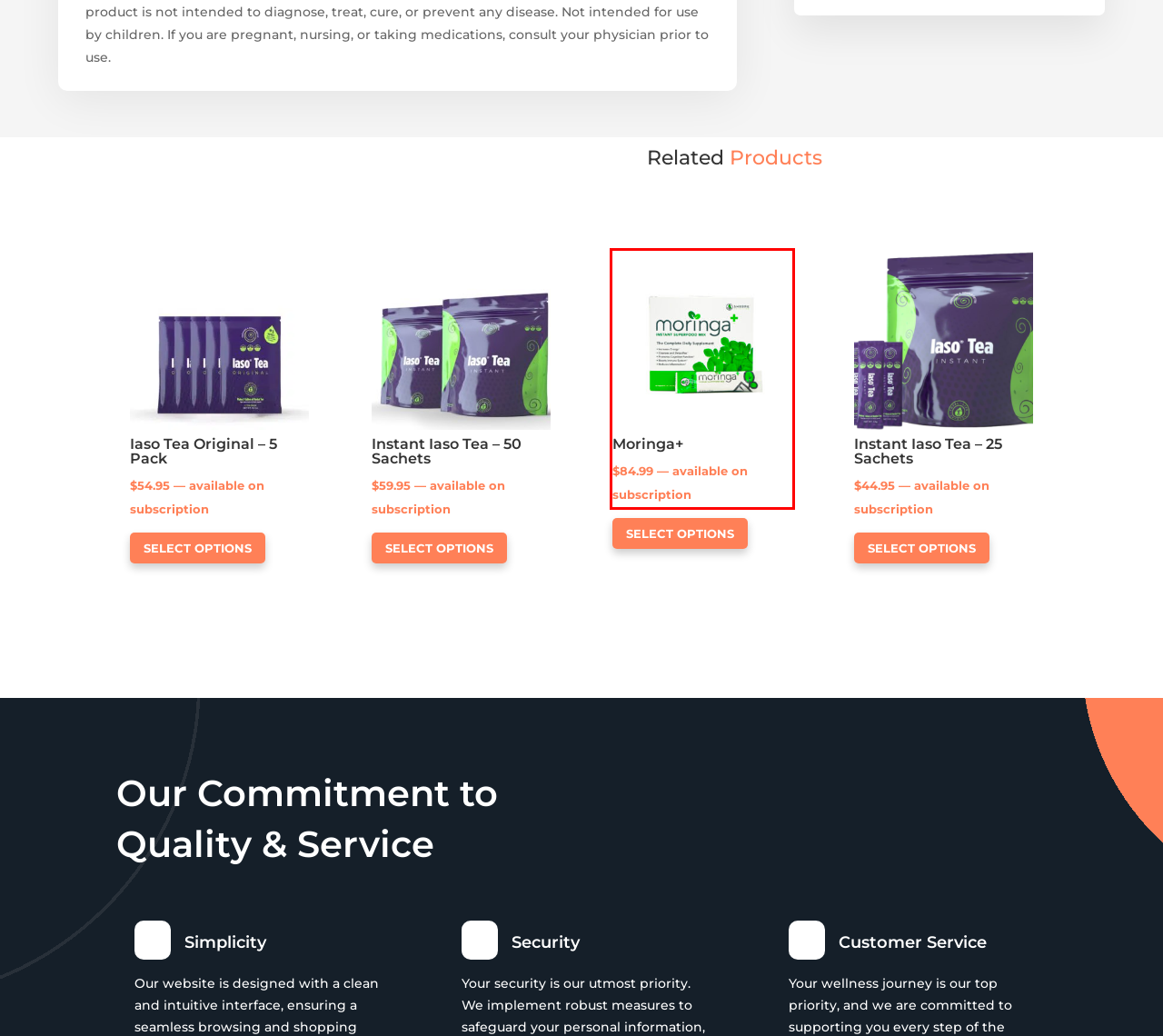Observe the webpage screenshot and focus on the red bounding box surrounding a UI element. Choose the most appropriate webpage description that corresponds to the new webpage after clicking the element in the bounding box. Here are the candidates:
A. Wellness Products Shop - My Wellness Products | Wellness Supplements
B. Wishlist - My Wellness Products | Wellness Supplements
C. Instant Iaso Tea - 50 Sachets - My Wellness Products | Wellness Supplements
D. Iaso Tea Original - 5 Pack - My Wellness Products | Wellness Supplements
E. My Wellness Products Home - My Wellness Products | Wellness Supplements
F. Moringa Drink | Best Moringa Supplement Drink
G. Iaso Tea, NutraBurst, TLC Tea - FREE SHIPPING | Total Life Changes
H. Instant Iaso Tea - 25 Sachets - My Wellness Products | Wellness Supplements

F